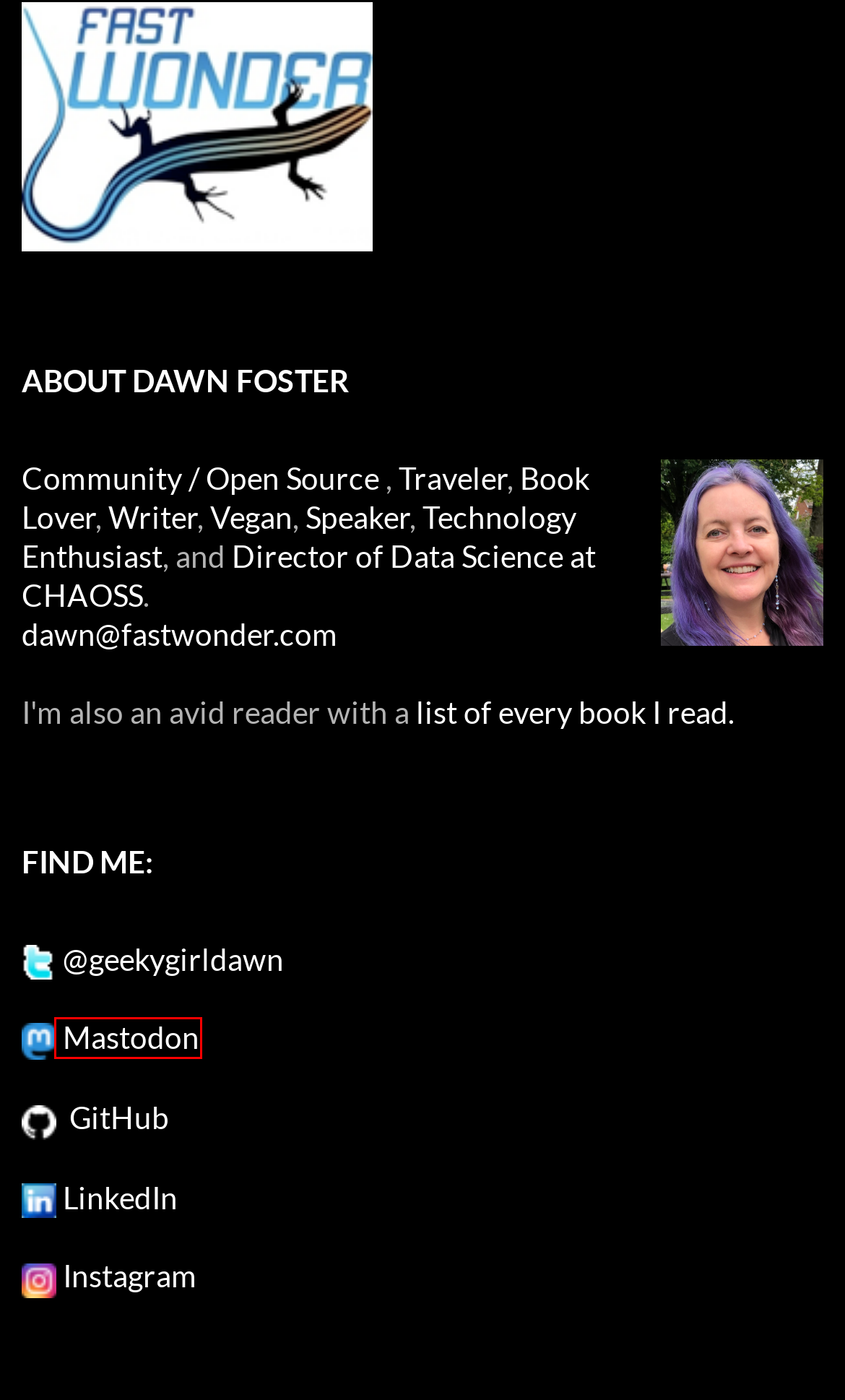Look at the screenshot of a webpage where a red bounding box surrounds a UI element. Your task is to select the best-matching webpage description for the new webpage after you click the element within the bounding box. The available options are:
A. Reading | Fast Wonder
B. Thrive in PDX Despite Economic Uncertainty | Fast Wonder
C. Blog Tool, Publishing Platform, and CMS – WordPress.org
D. Books | Fast Wonder
E. Home - CHAOSS
F. What Dawn Eats | Vegan Food That Isn't Weird
G. Dr. Dawn Foster (@geekygirldawn@hachyderm.io) - Hachyderm.io
H. Cookbook | What Dawn Eats

G